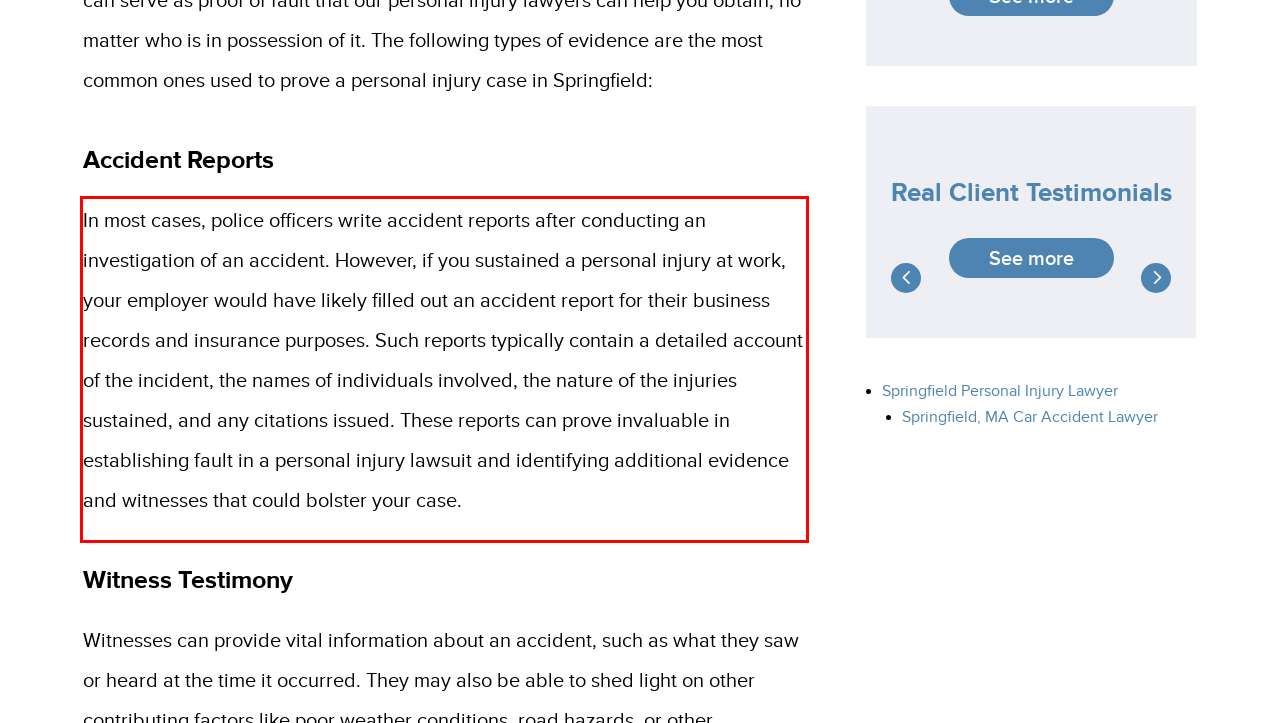Identify the text inside the red bounding box on the provided webpage screenshot by performing OCR.

In most cases, police officers write accident reports after conducting an investigation of an accident. However, if you sustained a personal injury at work, your employer would have likely filled out an accident report for their business records and insurance purposes. Such reports typically contain a detailed account of the incident, the names of individuals involved, the nature of the injuries sustained, and any citations issued. These reports can prove invaluable in establishing fault in a personal injury lawsuit and identifying additional evidence and witnesses that could bolster your case.